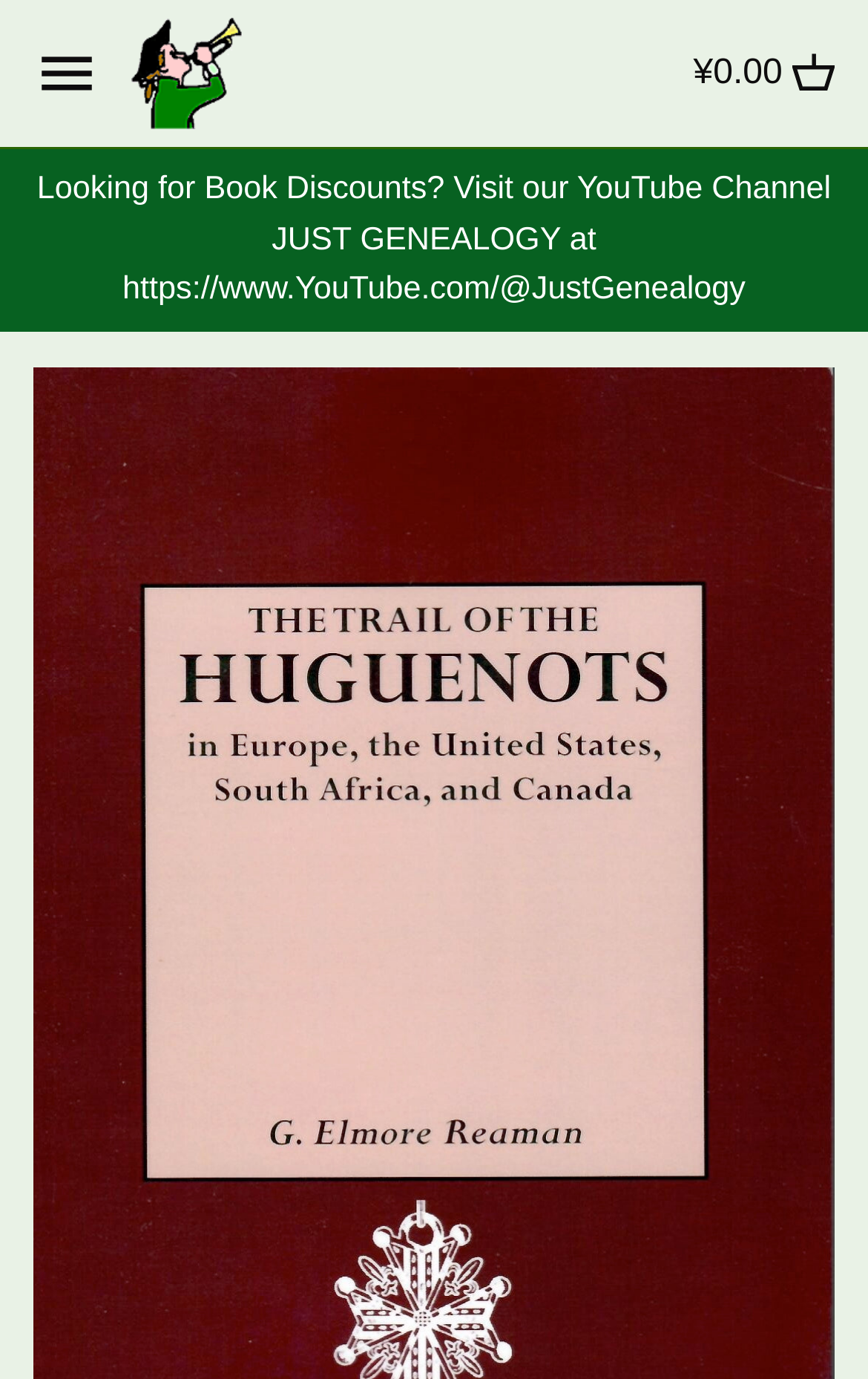Please determine the bounding box coordinates of the element's region to click for the following instruction: "Open navigation".

[0.038, 0.029, 0.115, 0.078]